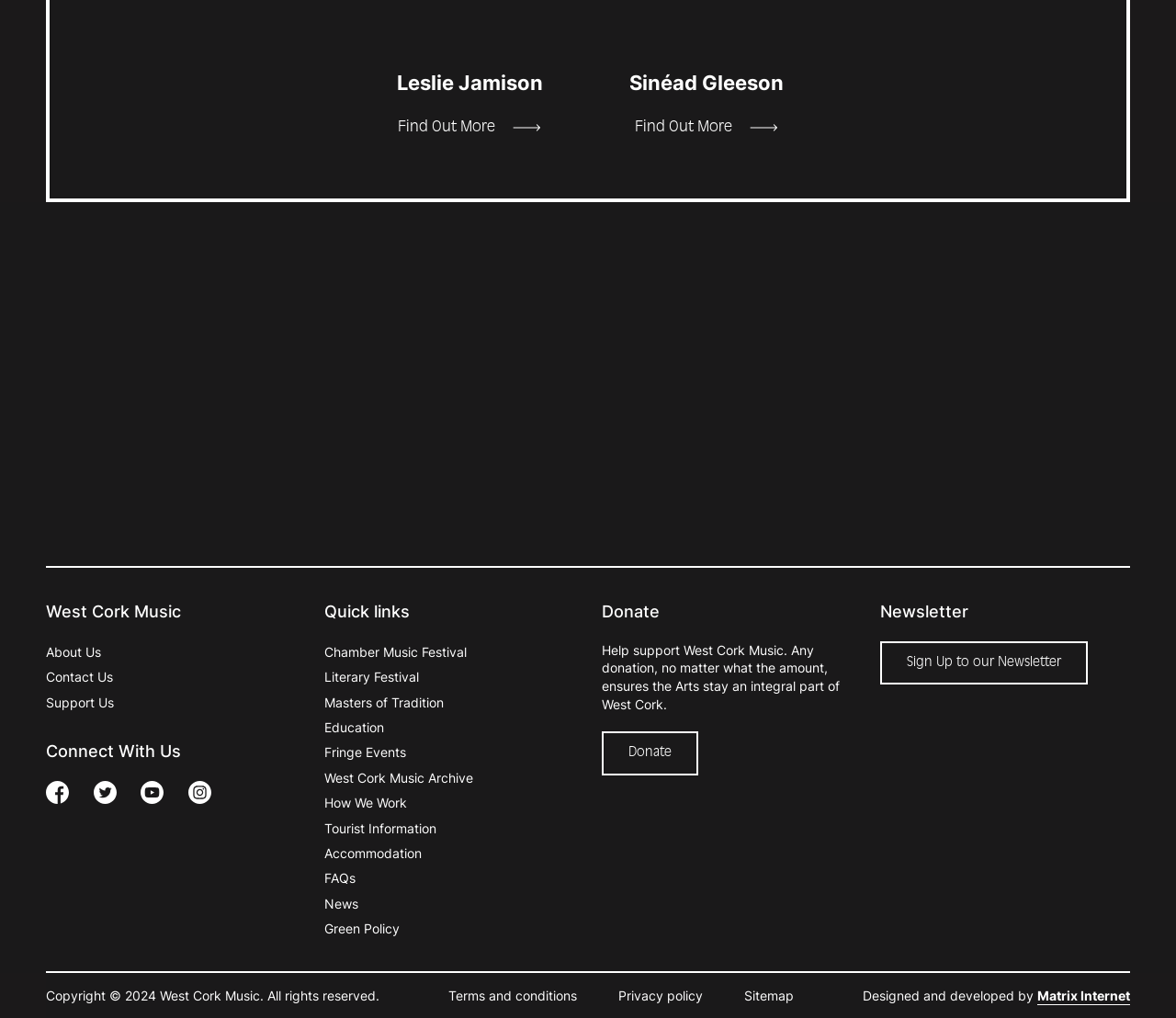Please identify the bounding box coordinates of the element's region that I should click in order to complete the following instruction: "Sign up to the West Cork Music Newsletter". The bounding box coordinates consist of four float numbers between 0 and 1, i.e., [left, top, right, bottom].

[0.748, 0.63, 0.925, 0.673]